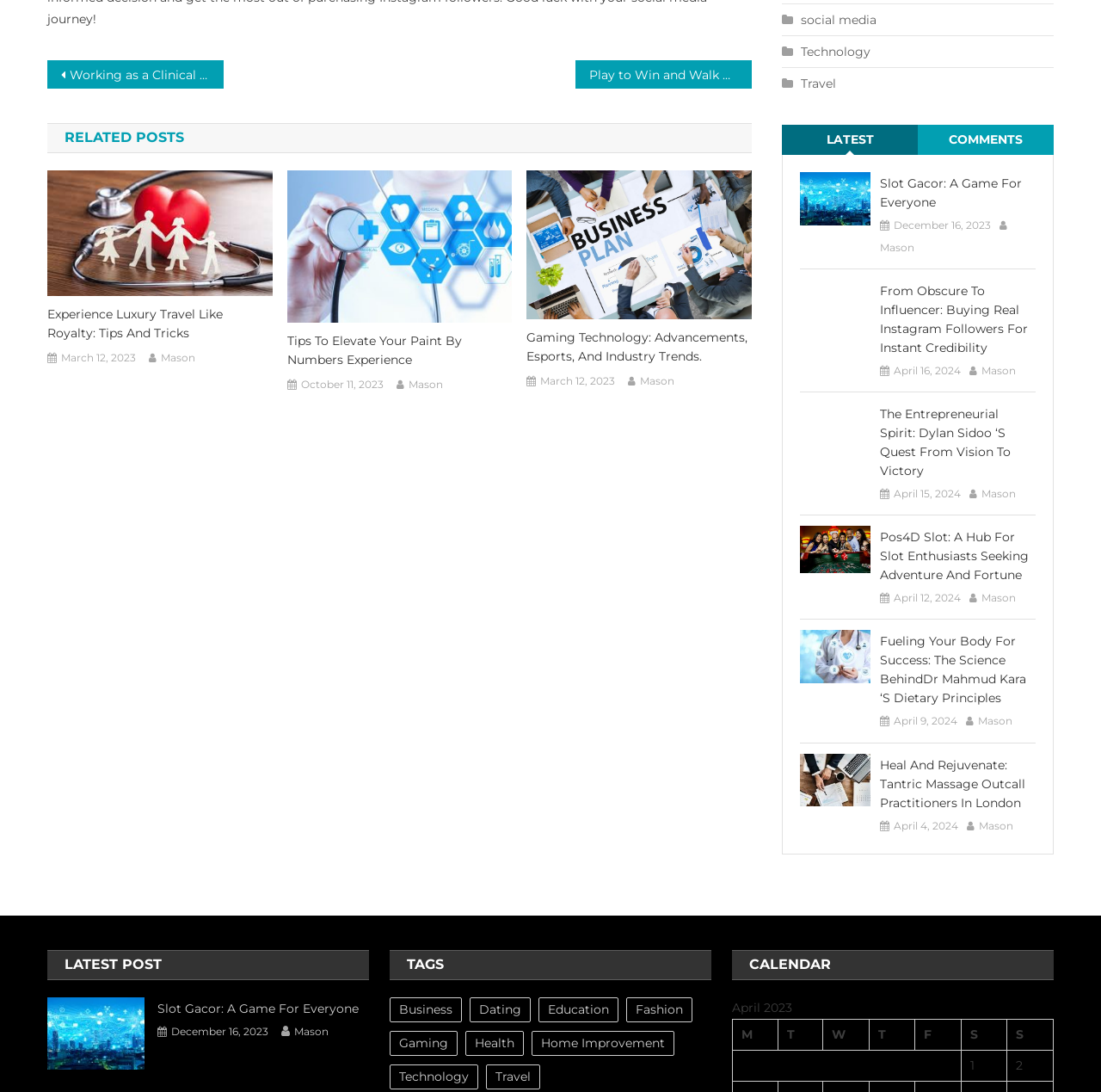Locate the bounding box coordinates of the region to be clicked to comply with the following instruction: "Check the 'TAGS'". The coordinates must be four float numbers between 0 and 1, in the form [left, top, right, bottom].

[0.354, 0.87, 0.646, 0.897]